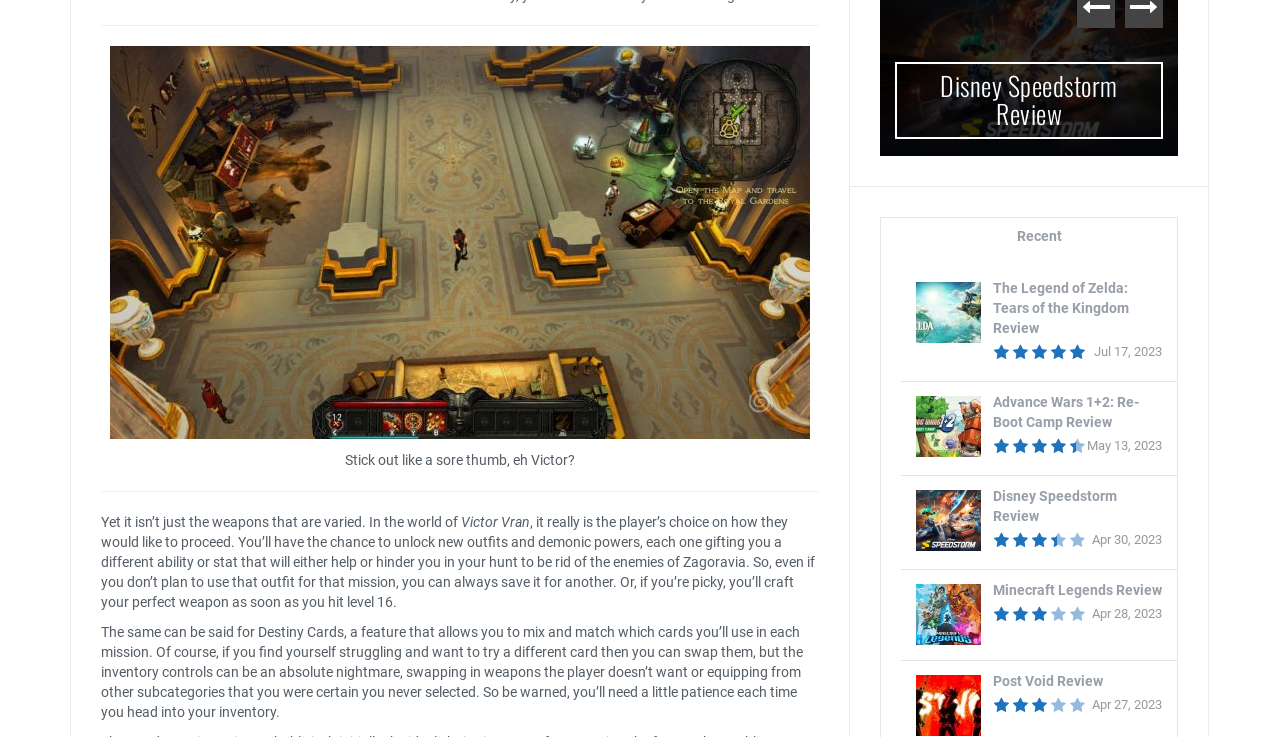Identify the bounding box coordinates for the element that needs to be clicked to fulfill this instruction: "Check the recent reviews". Provide the coordinates in the format of four float numbers between 0 and 1: [left, top, right, bottom].

[0.704, 0.296, 0.92, 0.351]